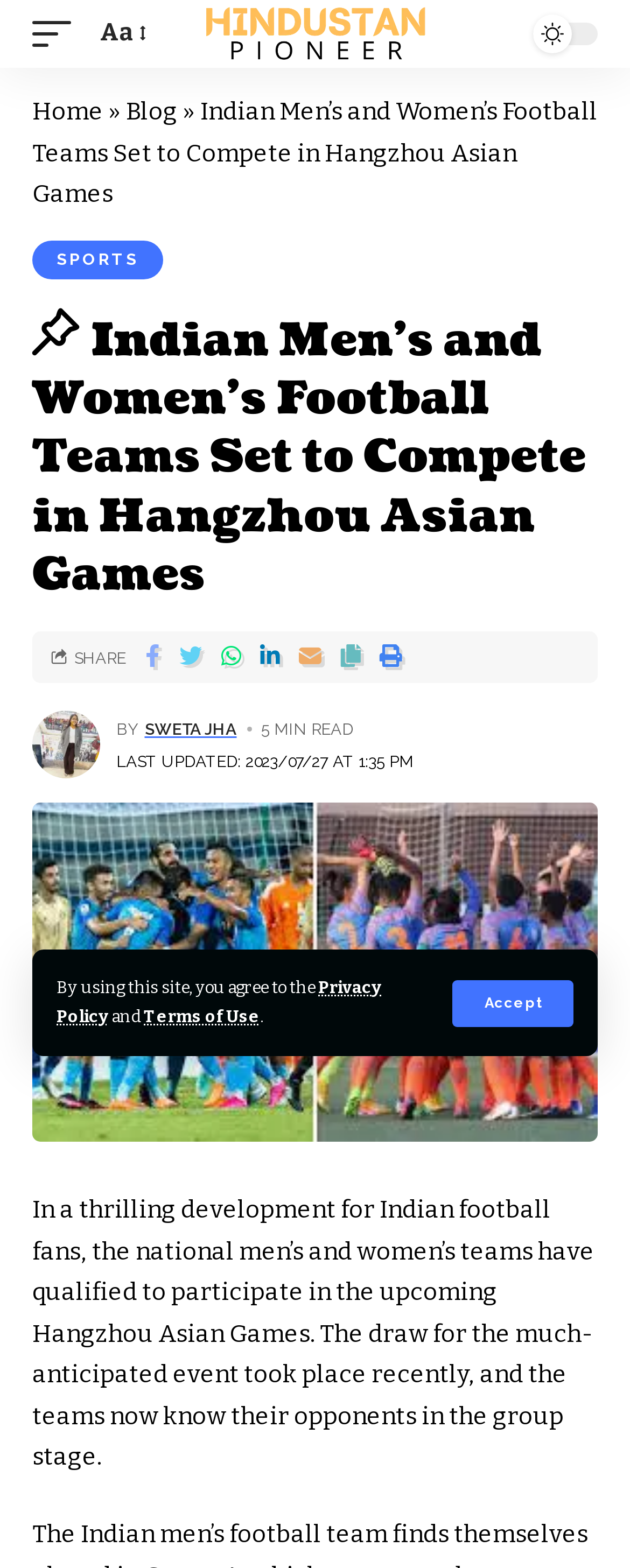Write an exhaustive caption that covers the webpage's main aspects.

The webpage is about Indian Men's and Women's Football Teams qualifying for the Hangzhou Asian Games. At the top, there is a header section with links to "Home", "Blog", and "SPORTS". Below the header, there is a large image of the Indian football teams. 

To the left of the image, there is a section with the author's name, "Sweta Jha", and a timestamp indicating when the article was last updated. Below the author's section, there are social media sharing links. 

The main article content starts below the image, with a brief summary of the news: "In a thrilling development for Indian football fans, the national men’s and women’s teams have qualified to participate in the upcoming Hangzhou Asian Games. The draw for the much-anticipated event took place recently, and the teams now know their opponents in the group stage."

At the very top of the page, there are links to the website's "Privacy Policy" and "Terms of Use", as well as an "Accept" button. There is also a search bar and a link to the website's logo, "Hindustan Pioneer".